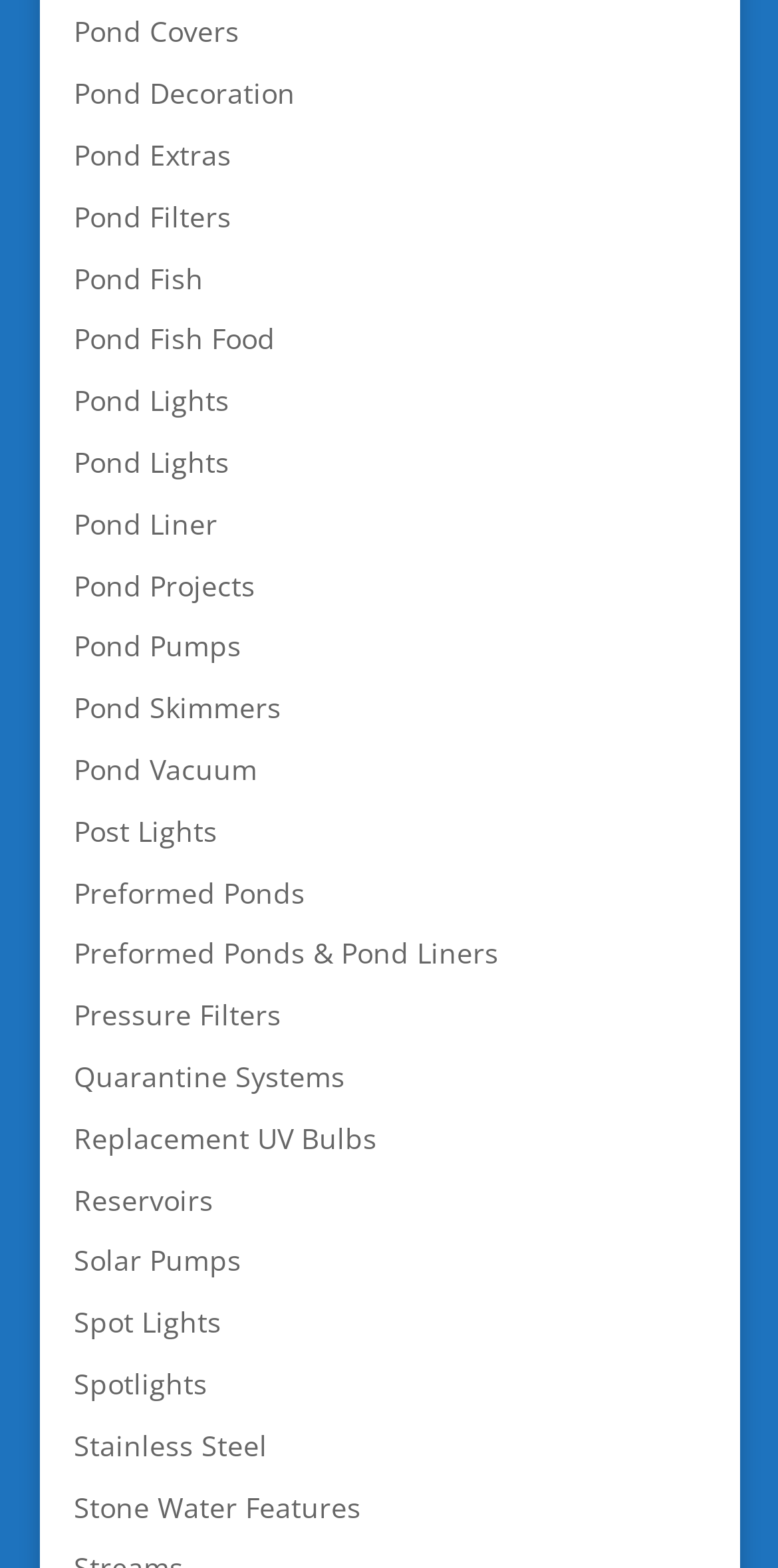Are there any products for creating water features?
Answer the question with detailed information derived from the image.

Yes, there is at least one product related to creating water features, namely Stone Water Features, which suggests that the website offers products for creating decorative water features in ponds.